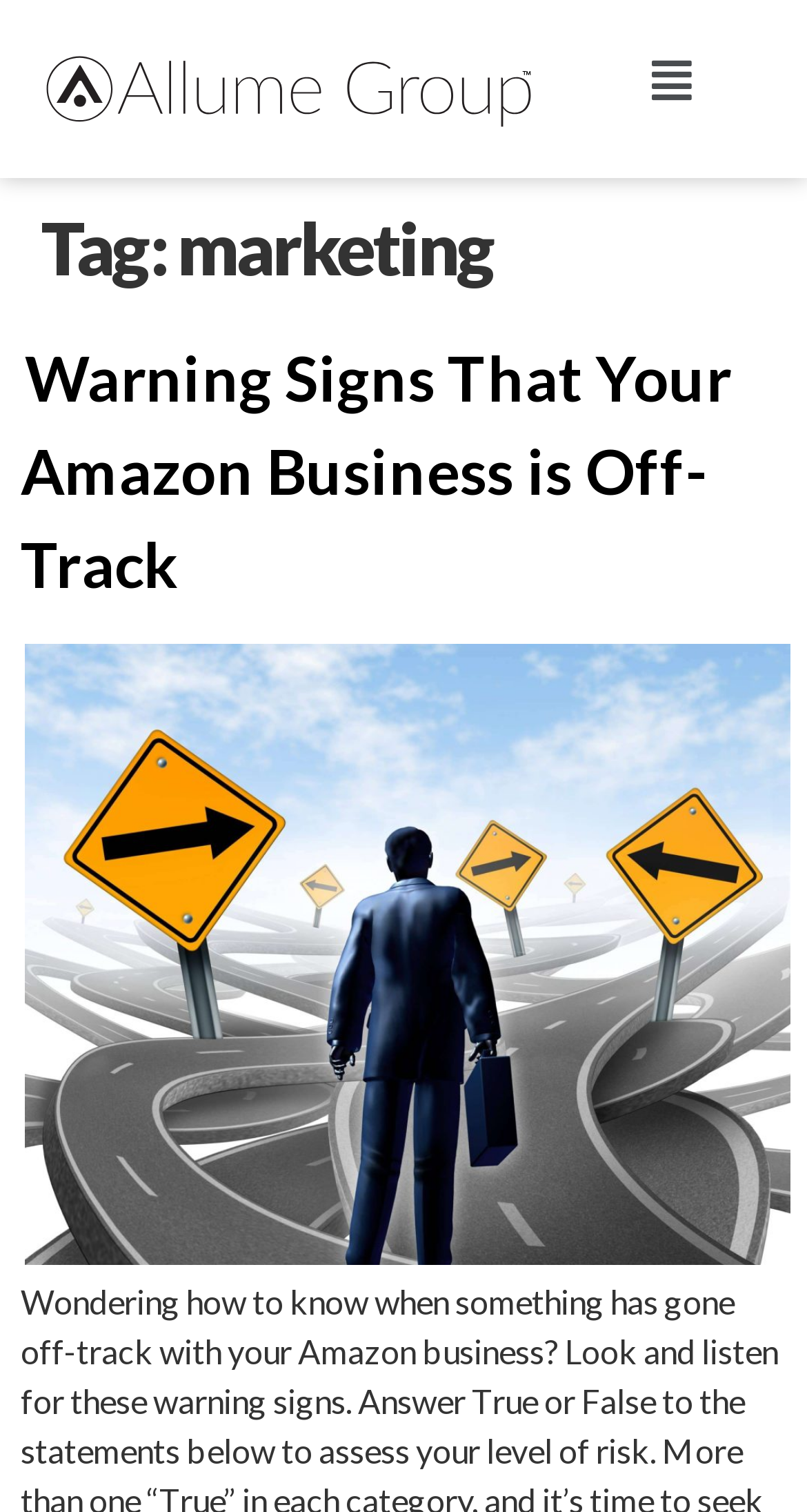Is the first article related to Amazon business?
Using the image as a reference, give an elaborate response to the question.

Yes, the first article 'Warning Signs That Your Amazon Business is Off-Track' is related to Amazon business because the title of the article explicitly mentions 'Amazon Business', indicating that the article is about Amazon business.